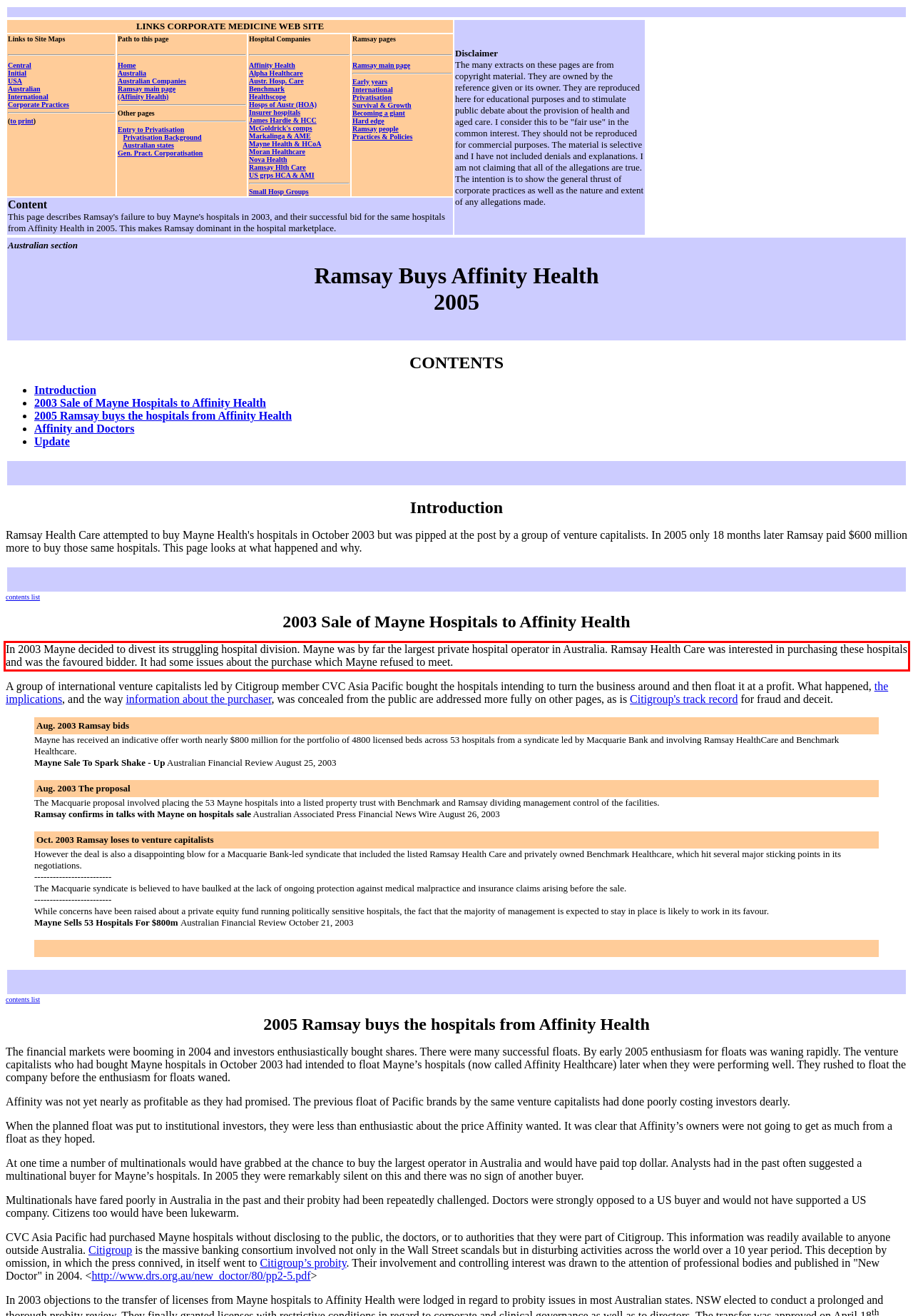Examine the screenshot of the webpage, locate the red bounding box, and generate the text contained within it.

In 2003 Mayne decided to divest its struggling hospital division. Mayne was by far the largest private hospital operator in Australia. Ramsay Health Care was interested in purchasing these hospitals and was the favoured bidder. It had some issues about the purchase which Mayne refused to meet.